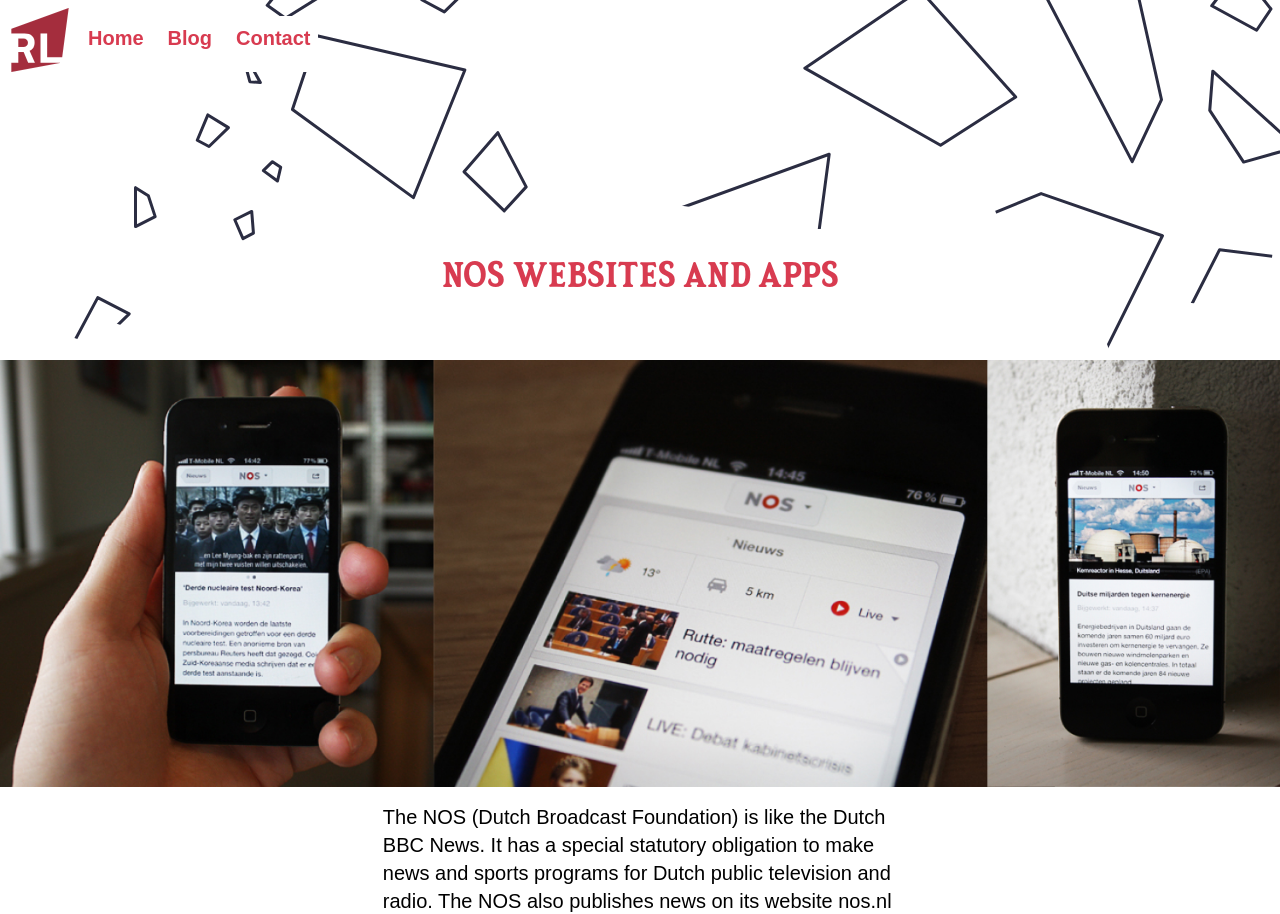Please respond in a single word or phrase: 
How many main navigation links are there?

3